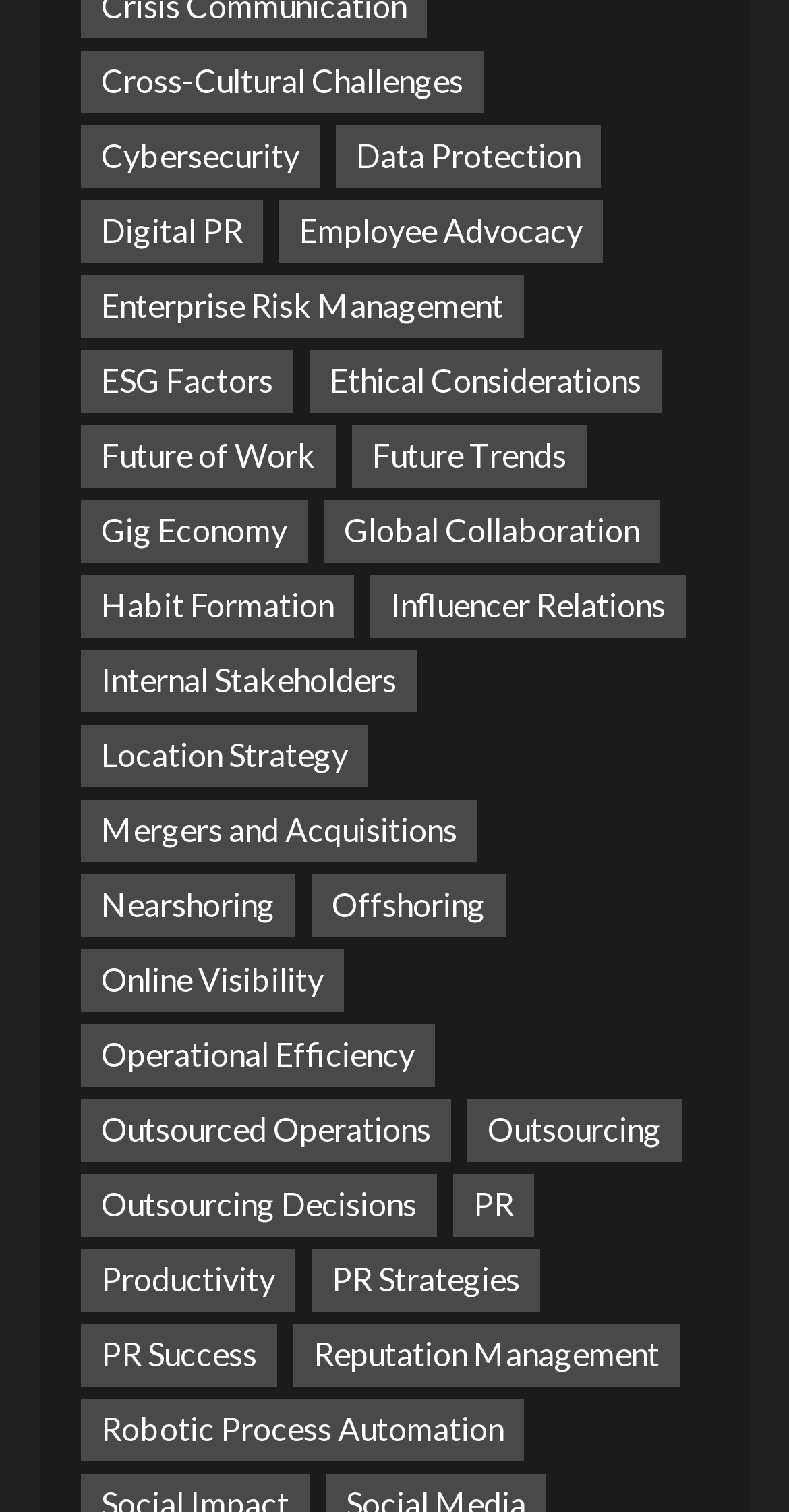Kindly determine the bounding box coordinates of the area that needs to be clicked to fulfill this instruction: "Explore Cross-Cultural Challenges".

[0.103, 0.033, 0.613, 0.074]